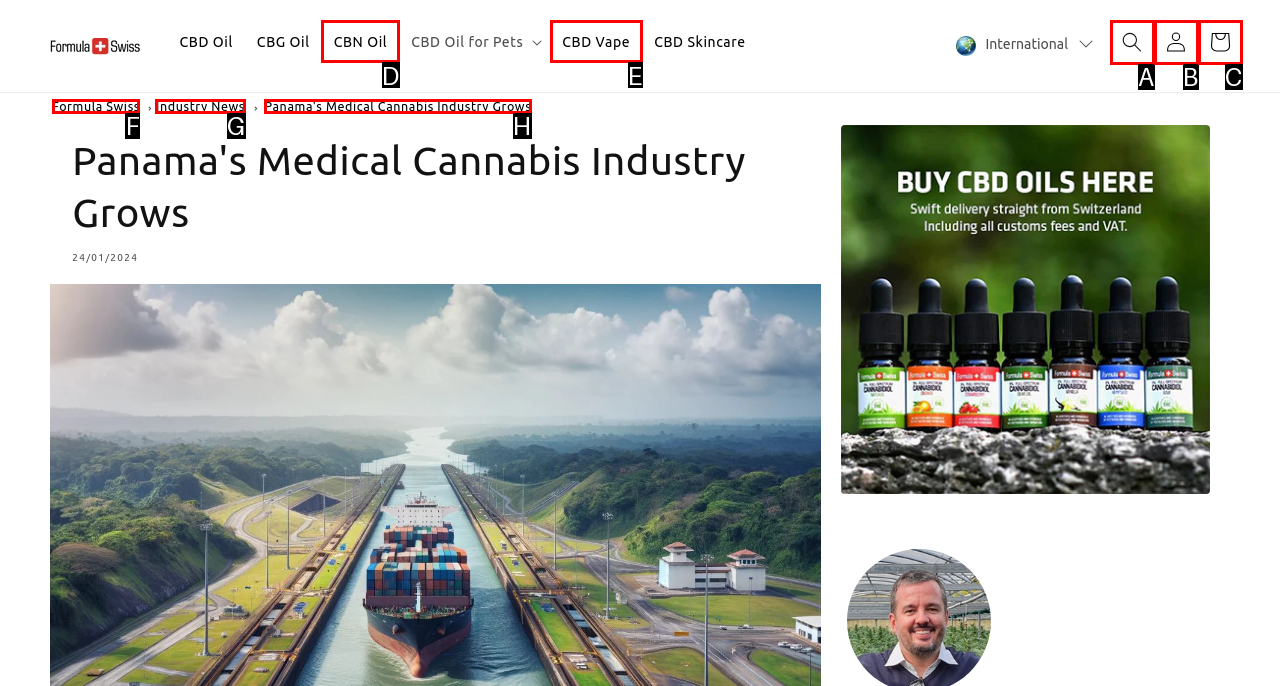From the options shown, which one fits the description: Kreator Dying Alive? Respond with the appropriate letter.

None